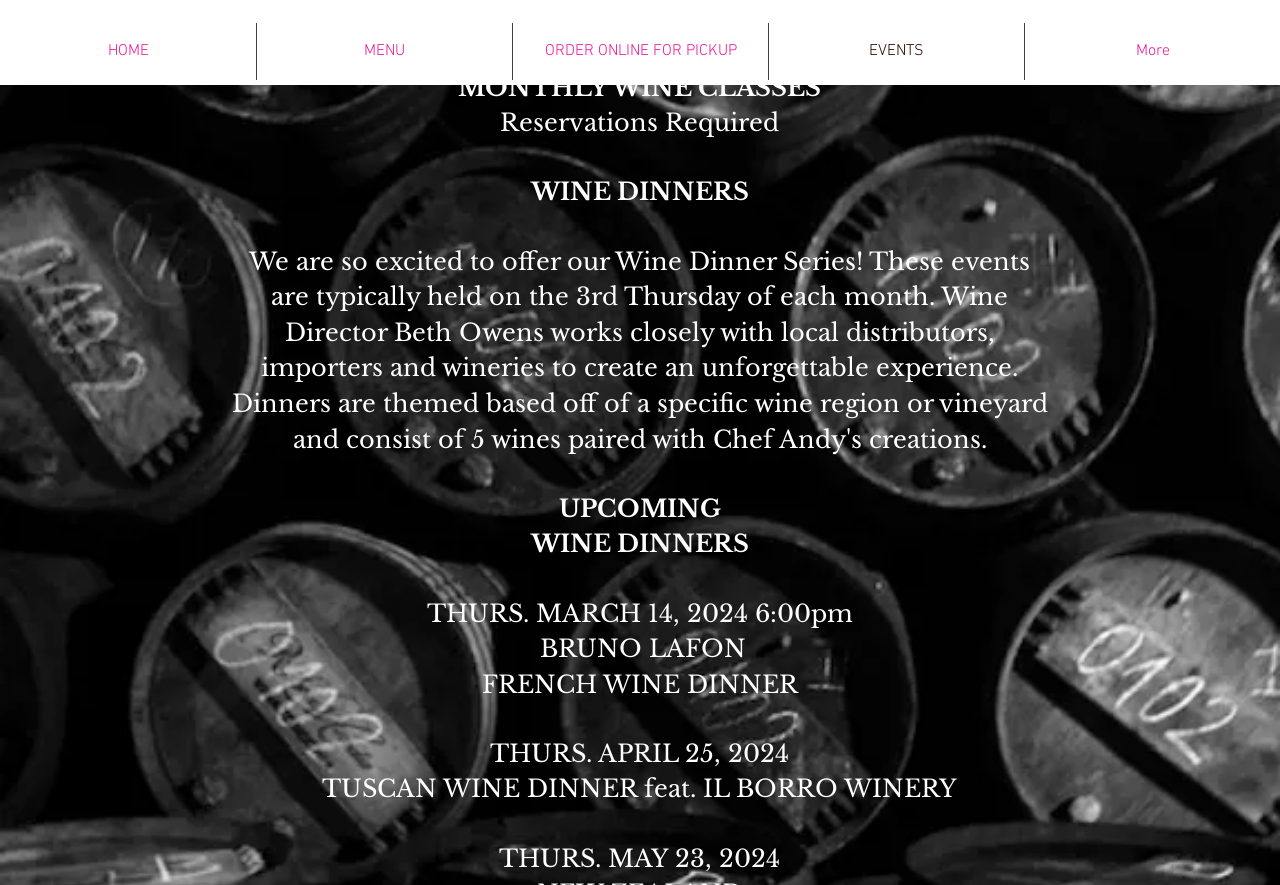What is the title or heading displayed on the webpage?


MONTHLY WINE CLASSES
Reservations Required

WINE DINNERS
 
We are so excited to offer our Wine Dinner Series! These events are typically held on the 3rd Thursday of each month. Wine Director Beth Owens works closely with local distributors, importers and wineries to create an unforgettable experience. Dinners are themed based off of a specific wine region or vineyard and consist of 5 wines paired with Chef Andy's creations.
 
UPCOMING
WINE DINNERS
 
THURS. MARCH 14, 2024 6:00pm